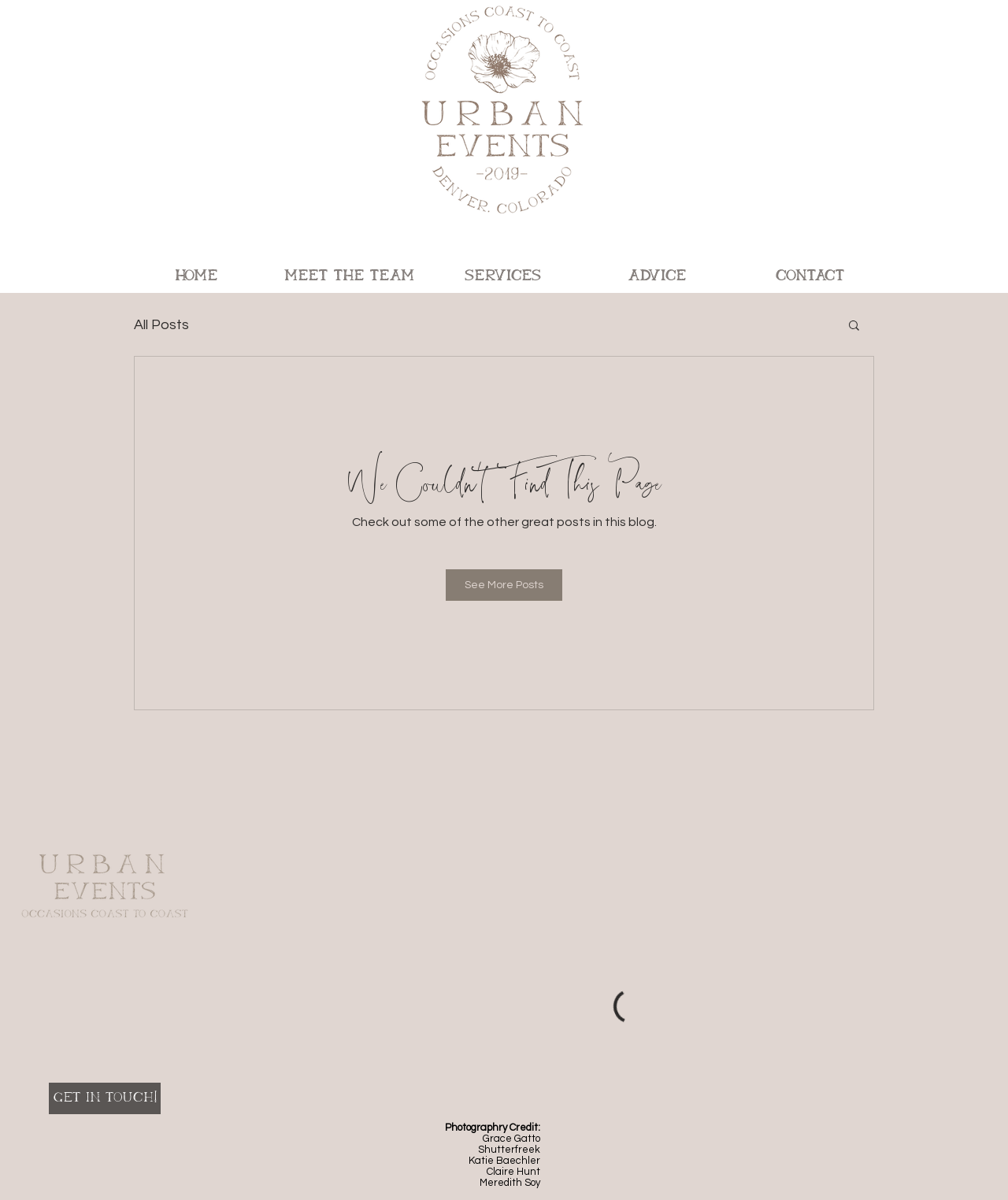What is the source of the photography credits?
Give a single word or phrase as your answer by examining the image.

Various photographers